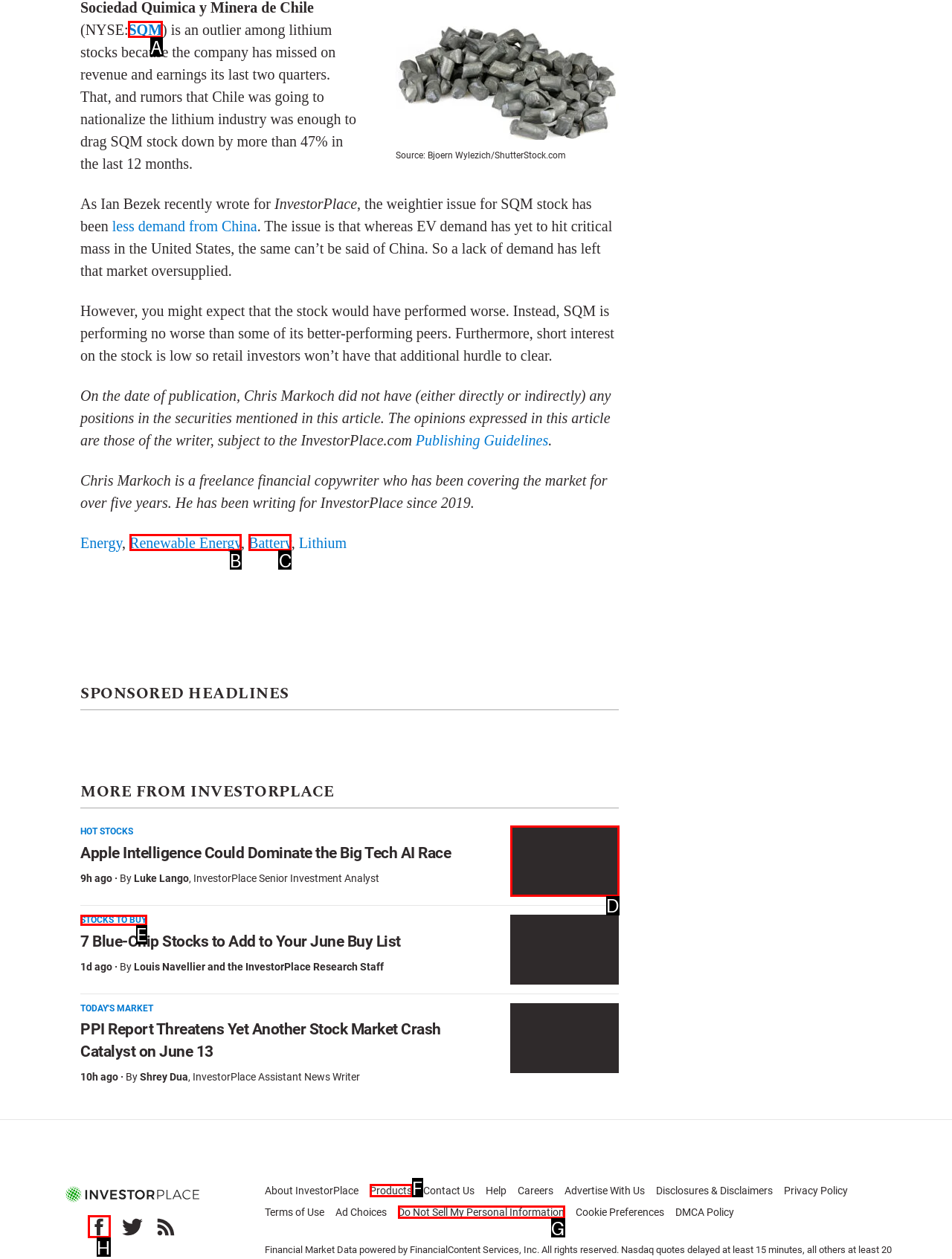Tell me the letter of the UI element to click in order to accomplish the following task: Read more about Apple Intelligence Could Dominate the Big Tech AI Race
Answer with the letter of the chosen option from the given choices directly.

D